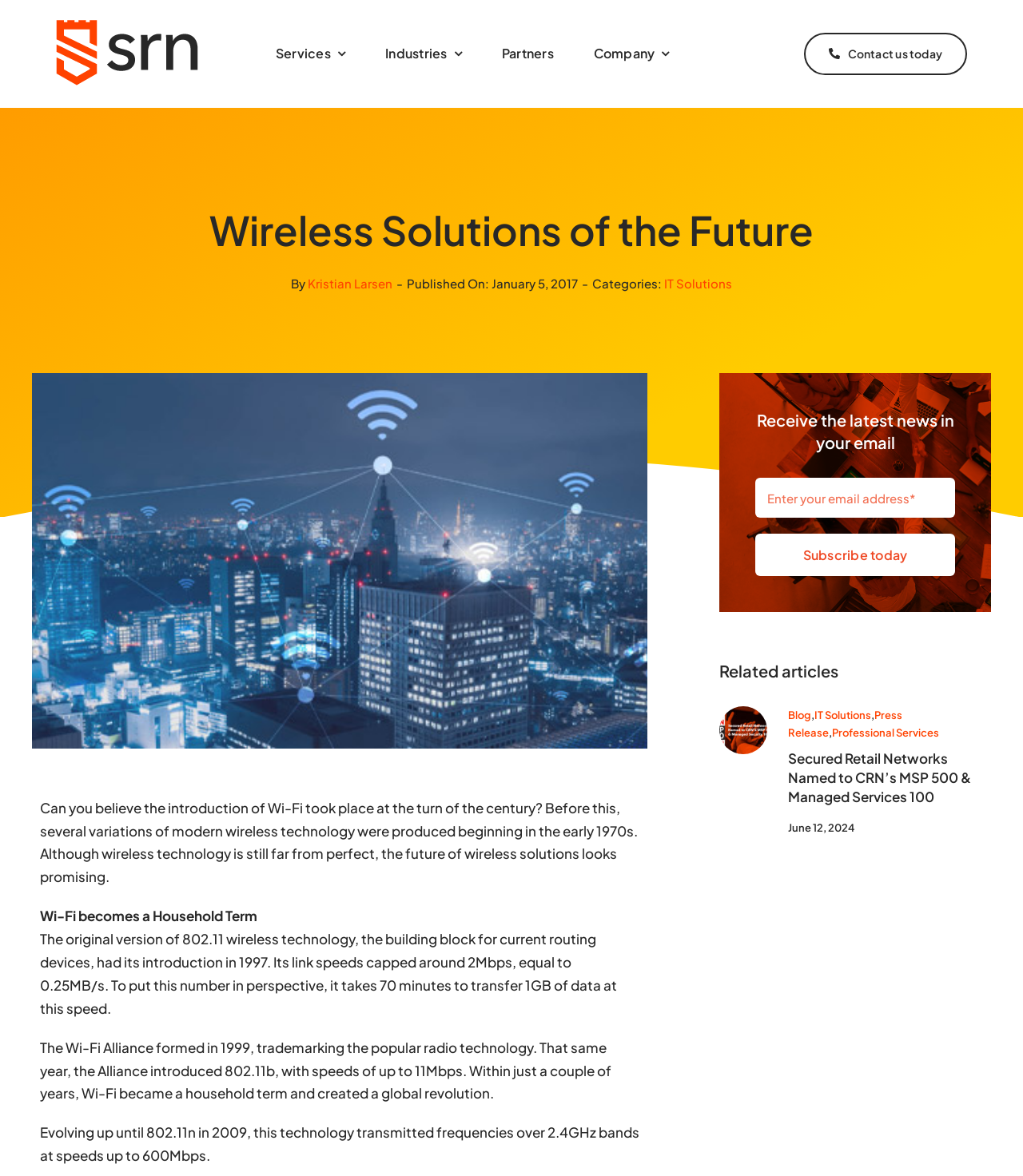Write a detailed summary of the webpage, including text, images, and layout.

The webpage is about the history and evolution of Wi-Fi technology. At the top left, there is a logo of SRN (Secured Retail Networks) and a navigation menu with links to Services, Industries, Partners, and Company. On the top right, there is a call-to-action link to "Contact us today".

Below the navigation menu, there is a heading that reads "Wireless Solutions of the Future". Underneath, there is an article written by Kristian Larsen, published on January 5, 2017, and categorized under IT Solutions. The article discusses the introduction of Wi-Fi at the turn of the century and its evolution over the years.

To the left of the article, there is a large image that takes up most of the page's width, depicting a city with Wi-Fi graphics glowing over buildings. The article is divided into sections, with headings such as "Wi-Fi becomes a Household Term" and "Evolving up until 802.11n in 2009".

On the right side of the page, there is a section to receive the latest news via email, with a heading, a text box to enter an email address, and a subscribe button. Below this section, there is a heading "Related articles" with links to related articles, including "Secured Retail Networks Named to CRN's MSP 500 & Managed Security 100" and others.

At the bottom of the page, there is a link to go back to the top of the page.